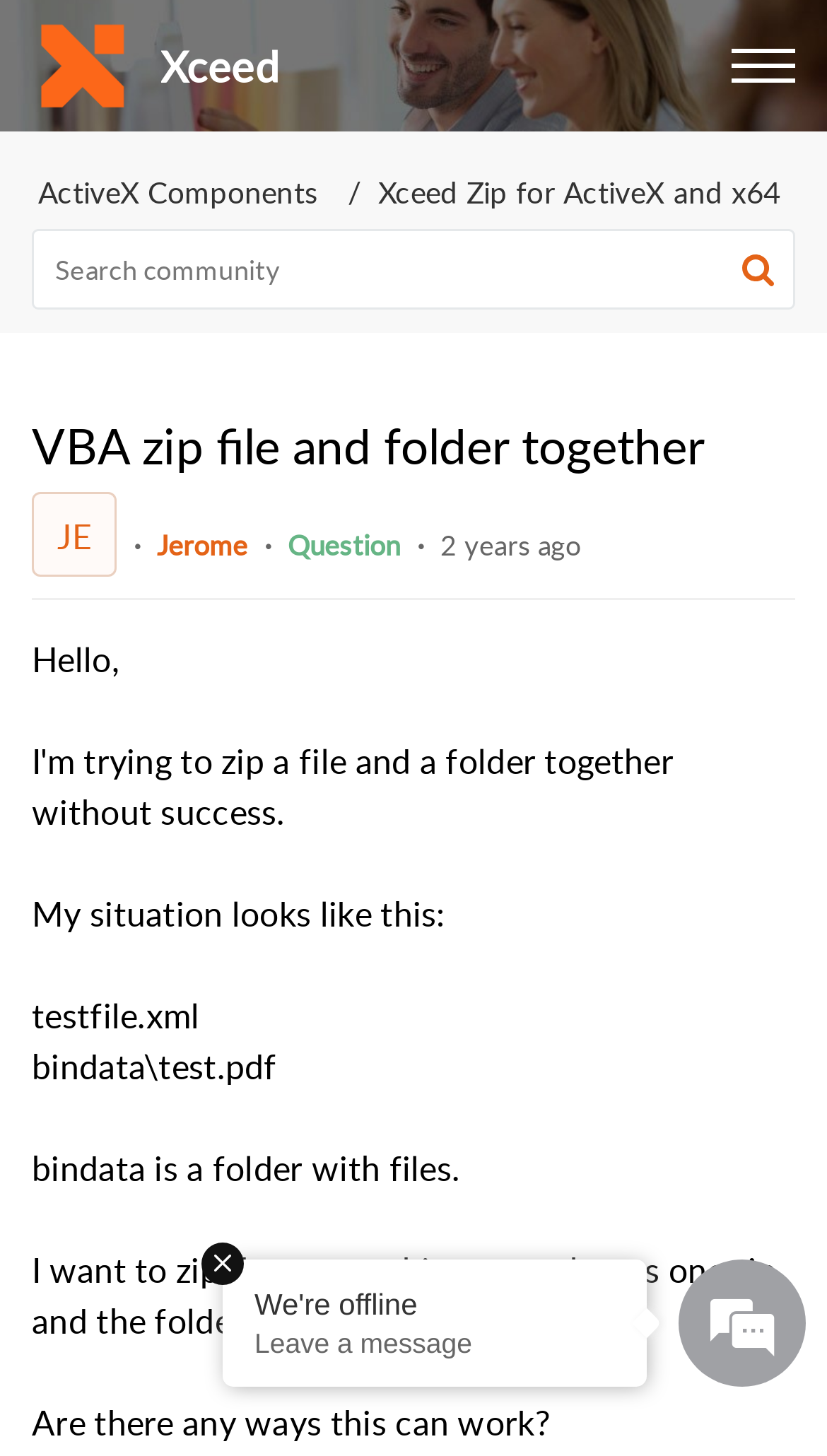How many files are mentioned in the question?
Please provide a single word or phrase as your answer based on the screenshot.

2